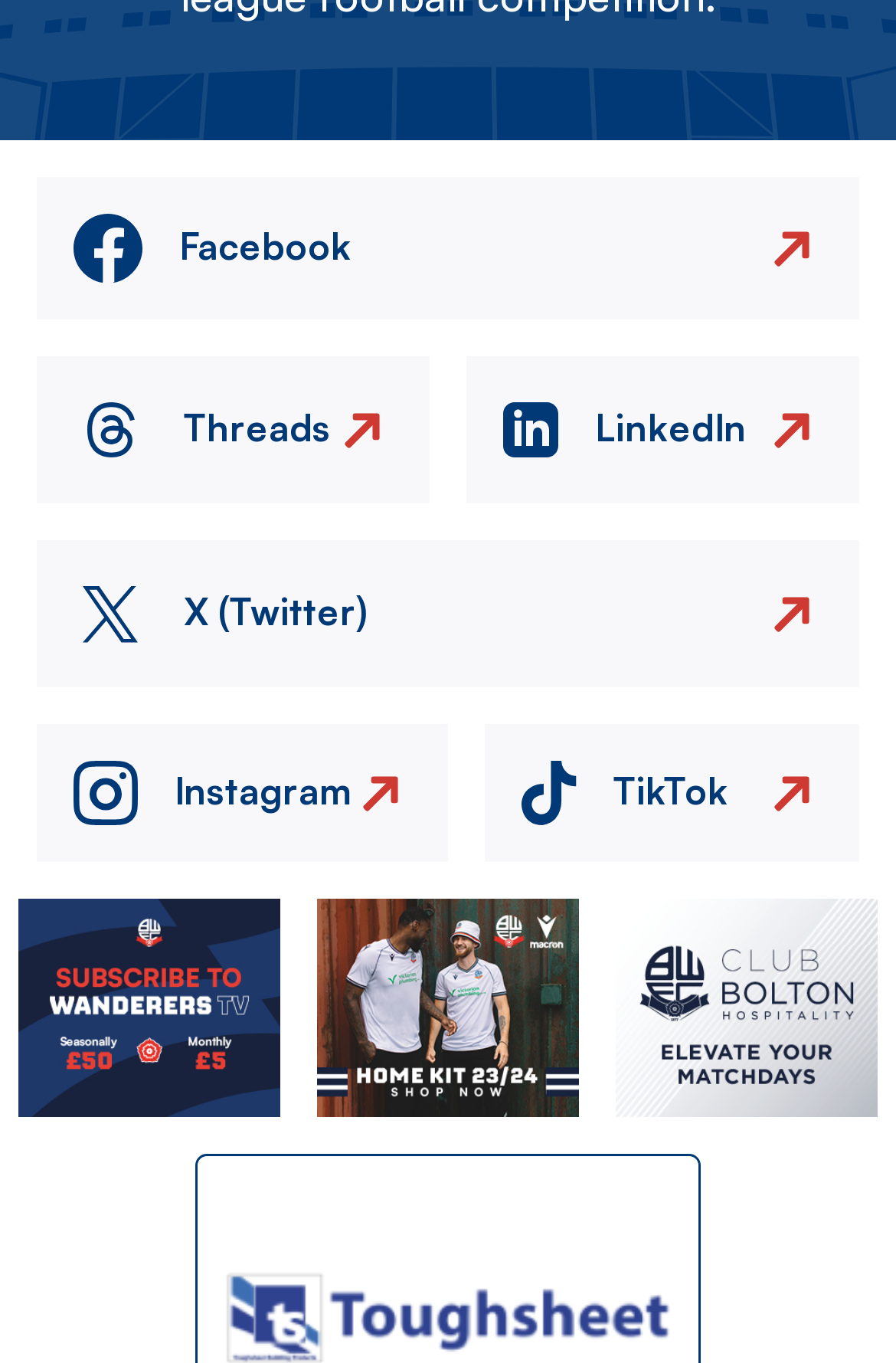From the webpage screenshot, predict the bounding box of the UI element that matches this description: "TikTok".

[0.541, 0.532, 0.959, 0.633]